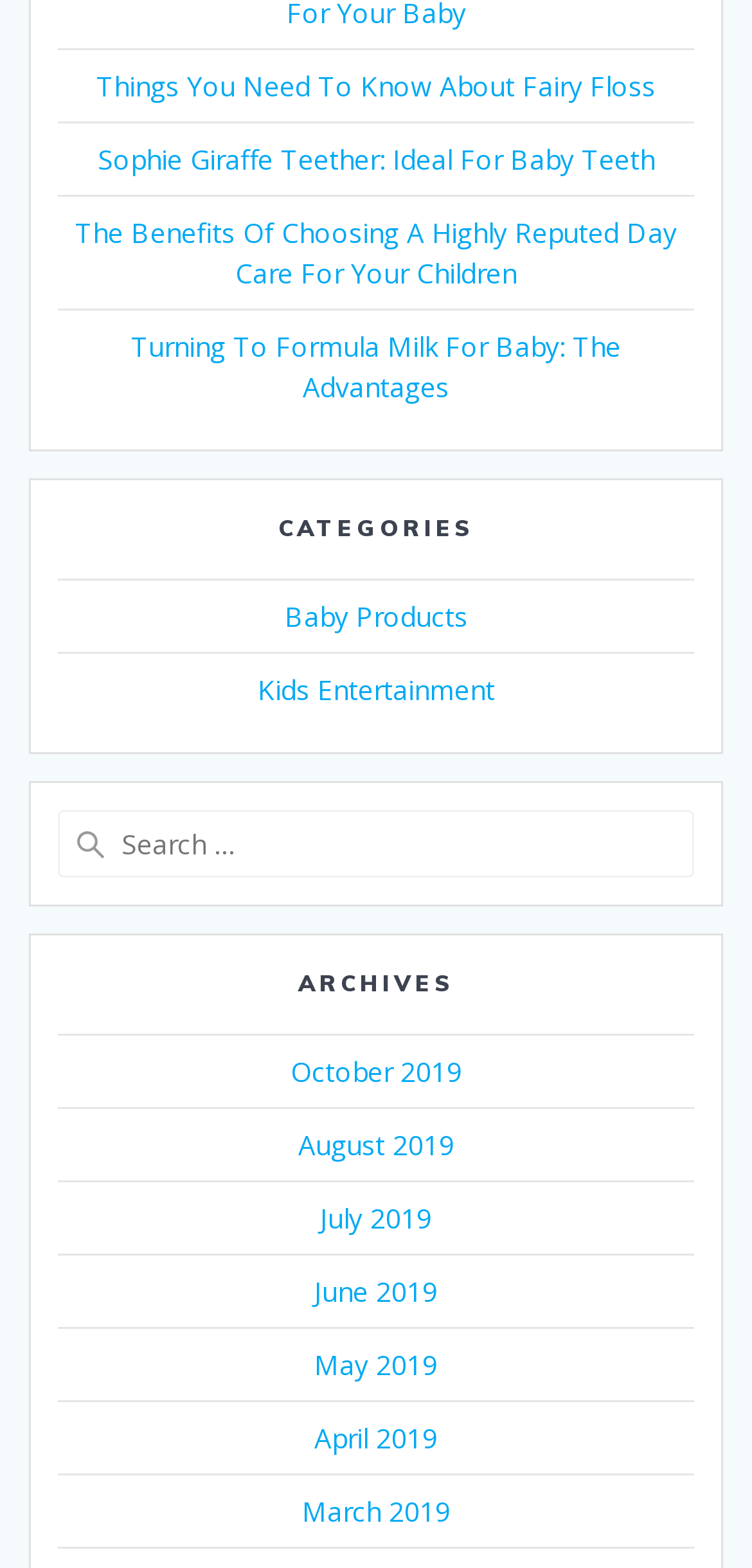Please provide a one-word or phrase answer to the question: 
What is the most recent archive month?

October 2019